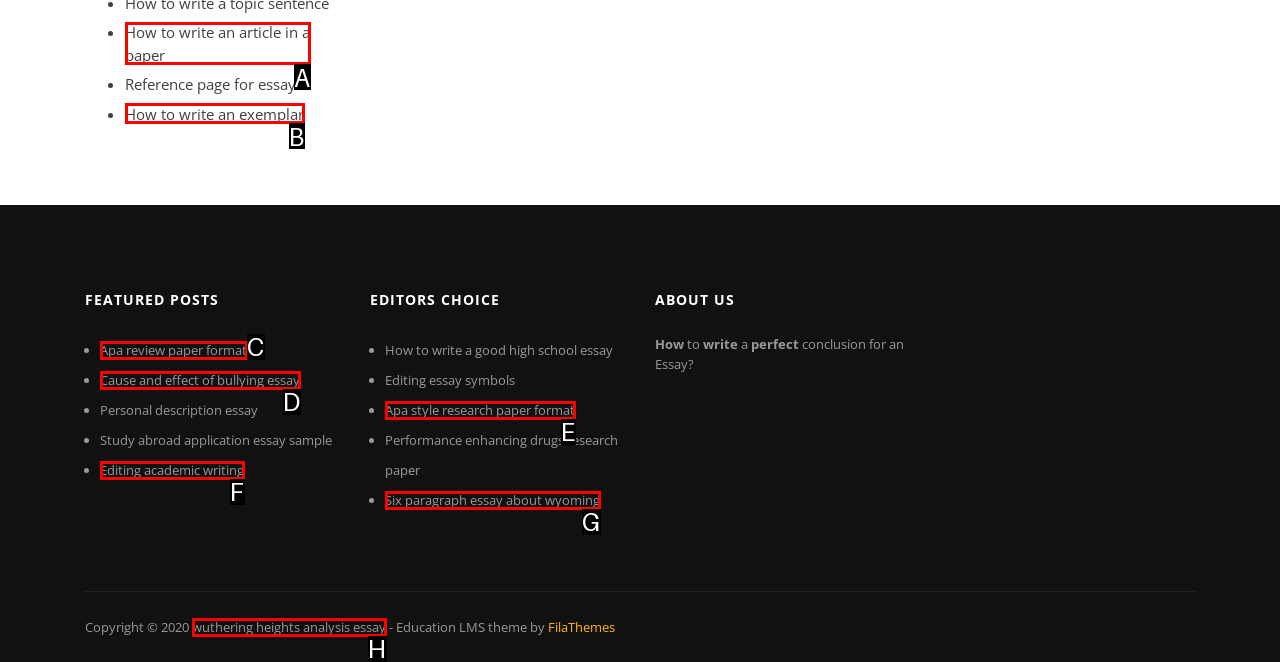Select the letter that corresponds to this element description: Six paragraph essay about wyoming
Answer with the letter of the correct option directly.

G